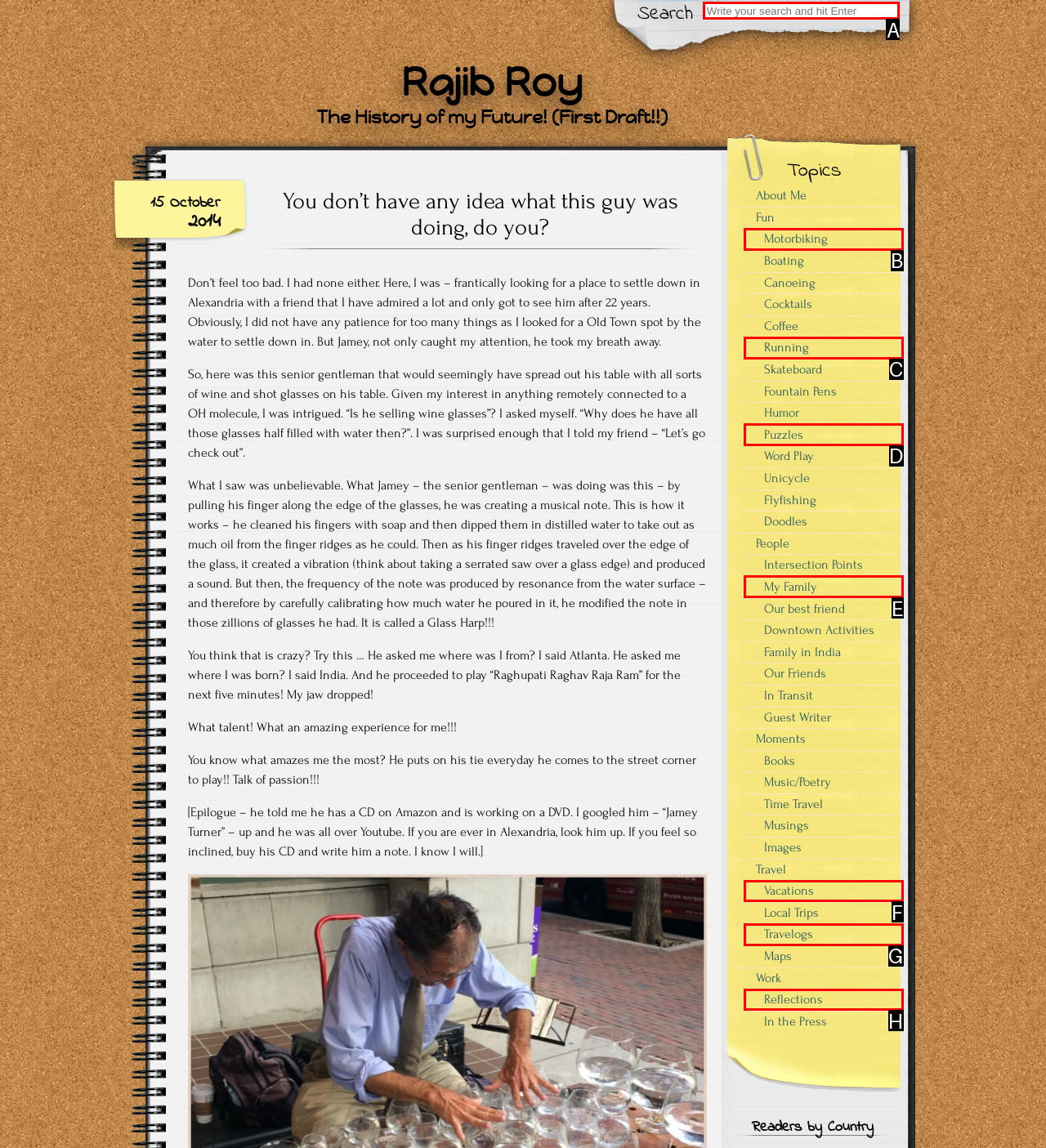Tell me which option I should click to complete the following task: Search for something
Answer with the option's letter from the given choices directly.

A